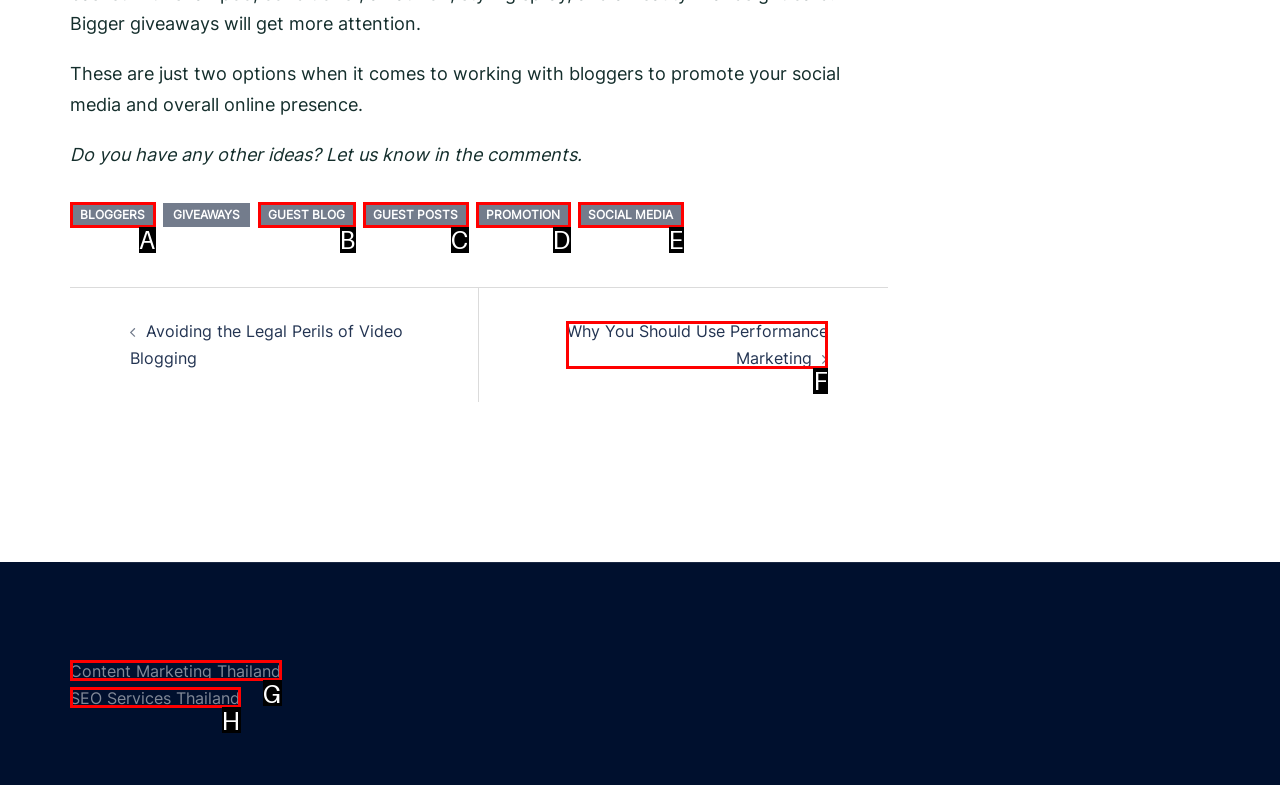Which UI element corresponds to this description: guest posts
Reply with the letter of the correct option.

C